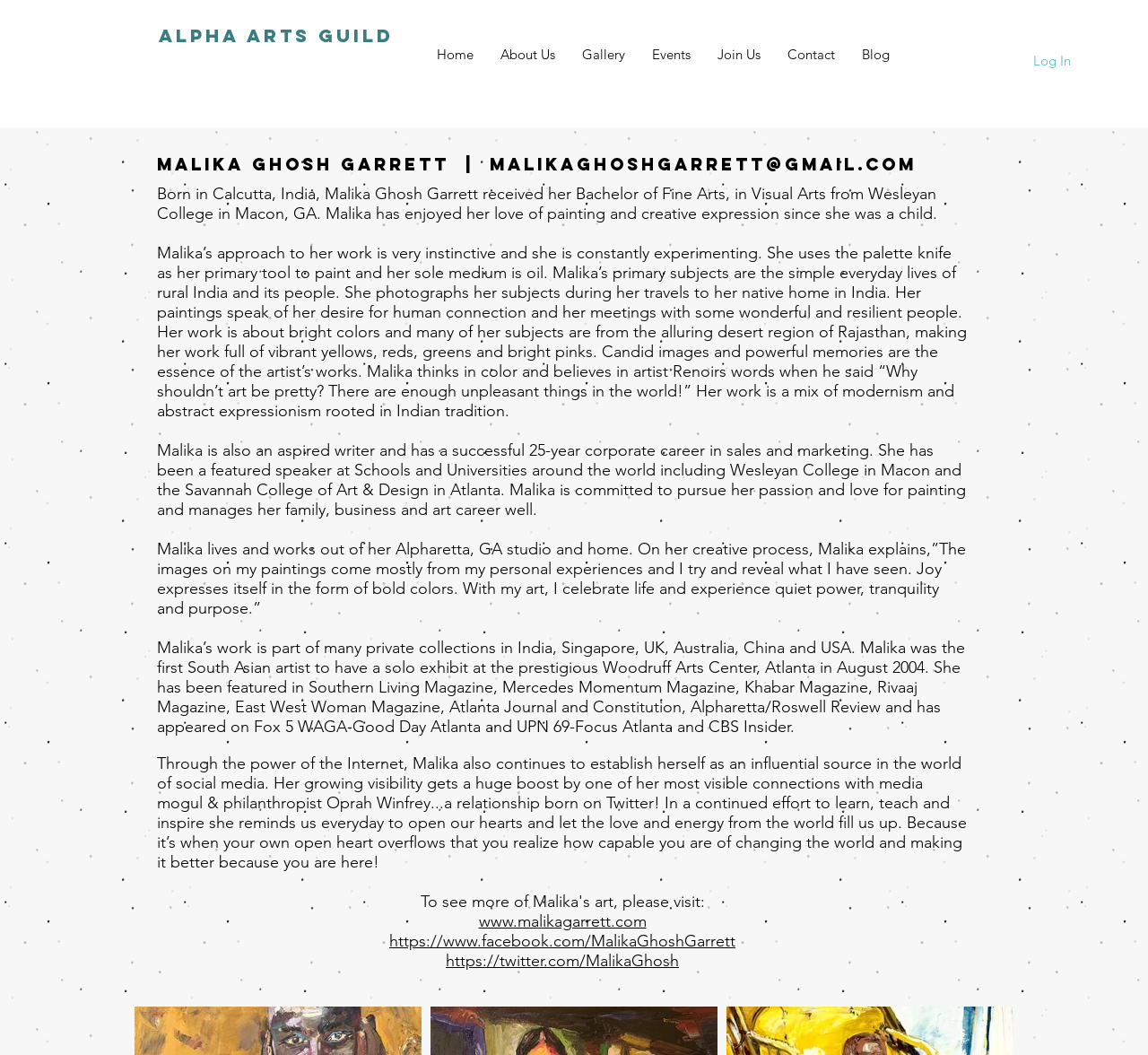Please specify the bounding box coordinates of the region to click in order to perform the following instruction: "Check Malika's email".

[0.427, 0.145, 0.798, 0.166]